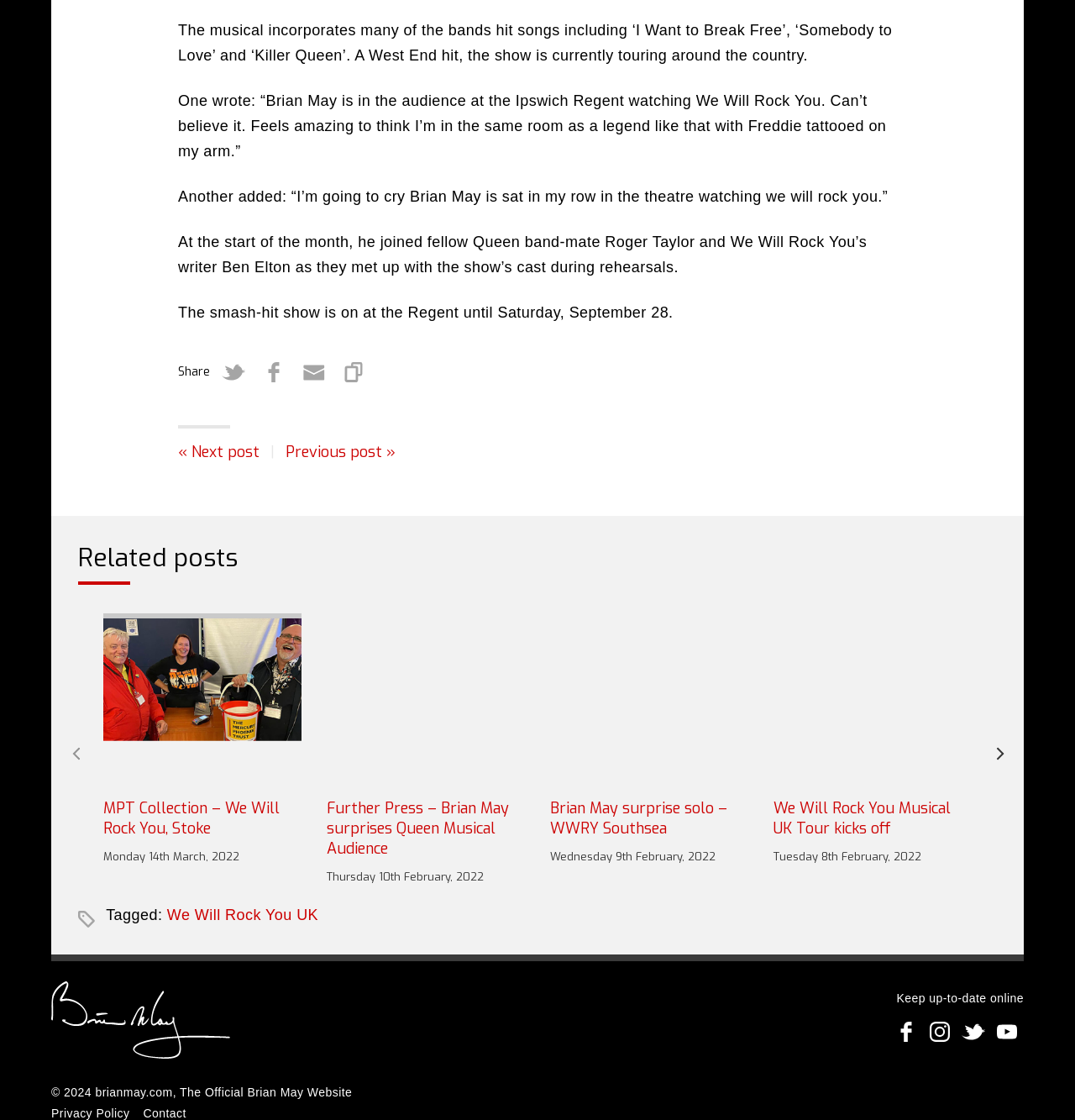Locate the bounding box coordinates of the region to be clicked to comply with the following instruction: "Share on Twitter". The coordinates must be four float numbers between 0 and 1, in the form [left, top, right, bottom].

[0.202, 0.318, 0.233, 0.348]